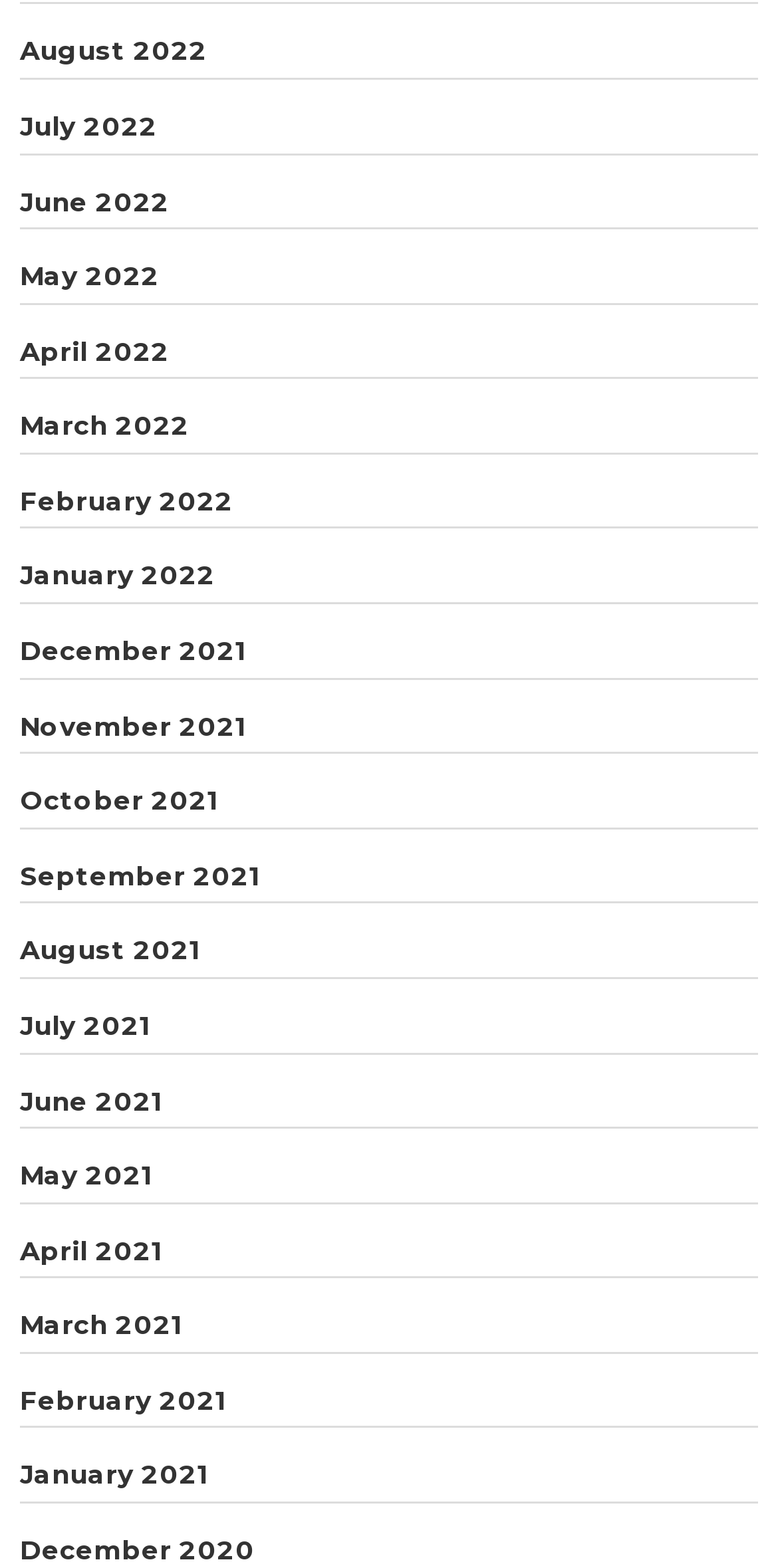Point out the bounding box coordinates of the section to click in order to follow this instruction: "access June 2022".

[0.026, 0.118, 0.218, 0.138]